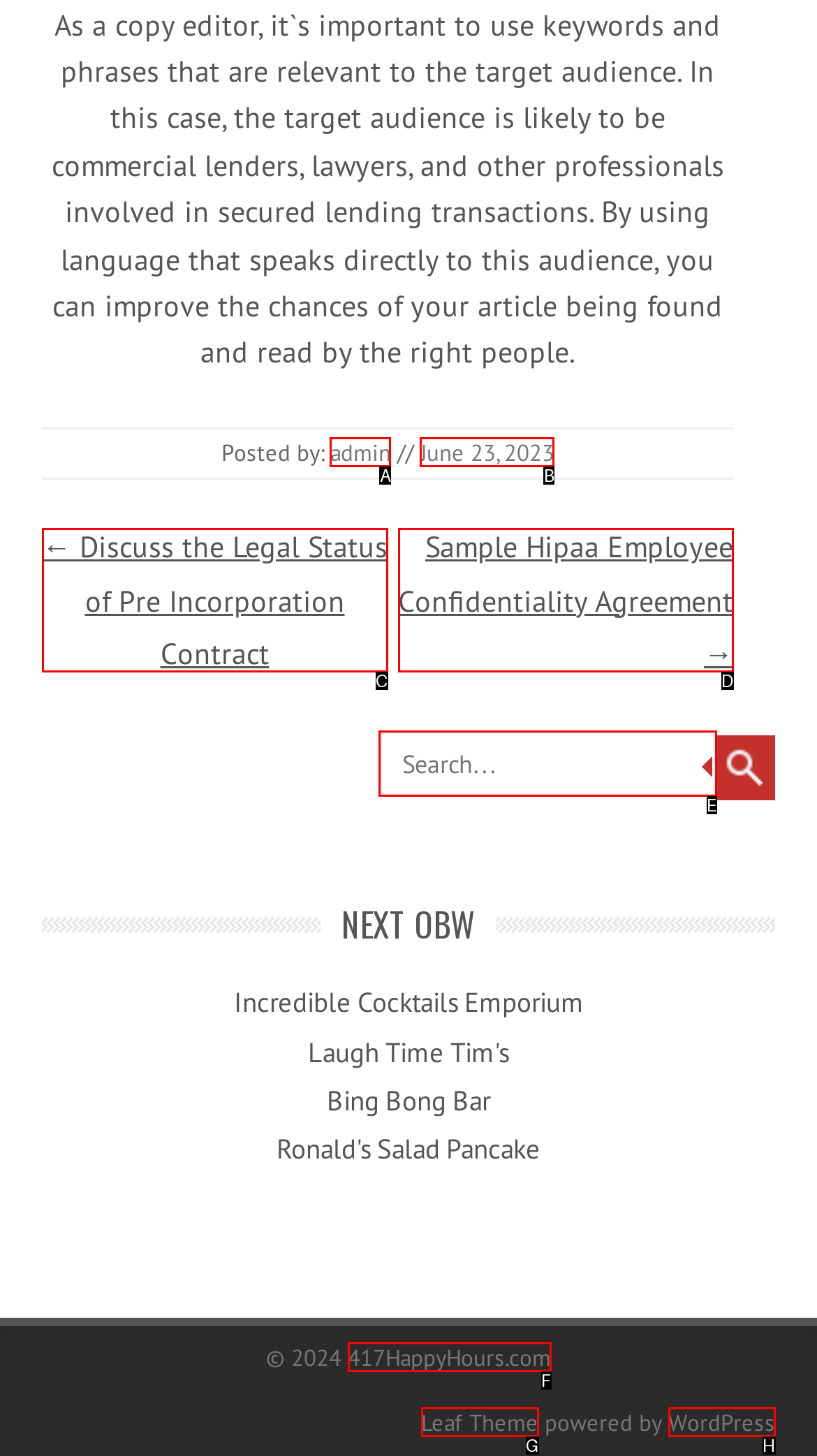Tell me which element should be clicked to achieve the following objective: Search for a keyword
Reply with the letter of the correct option from the displayed choices.

E